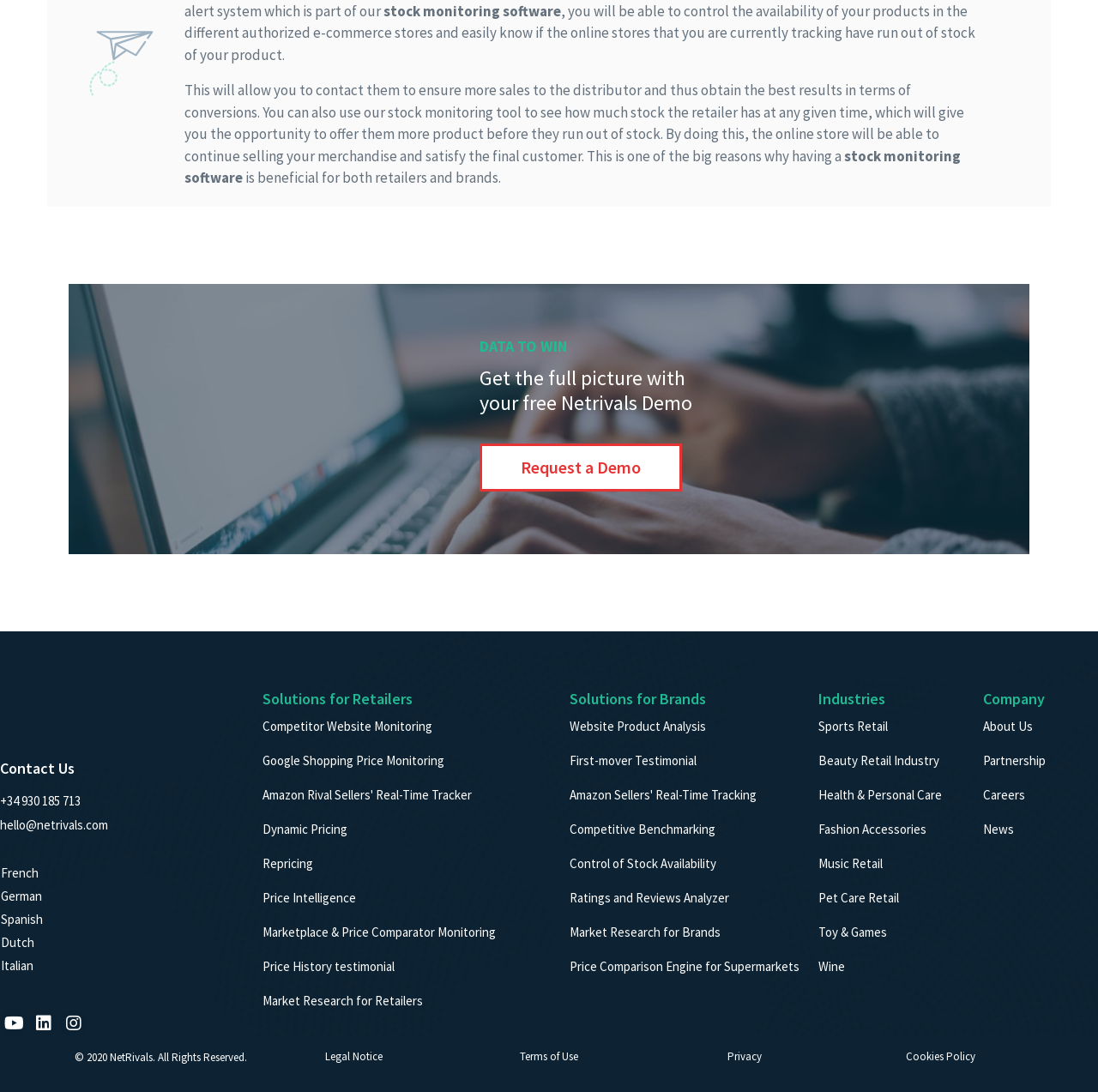Determine the bounding box coordinates for the clickable element to execute this instruction: "Go to HOME". Provide the coordinates as four float numbers between 0 and 1, i.e., [left, top, right, bottom].

None